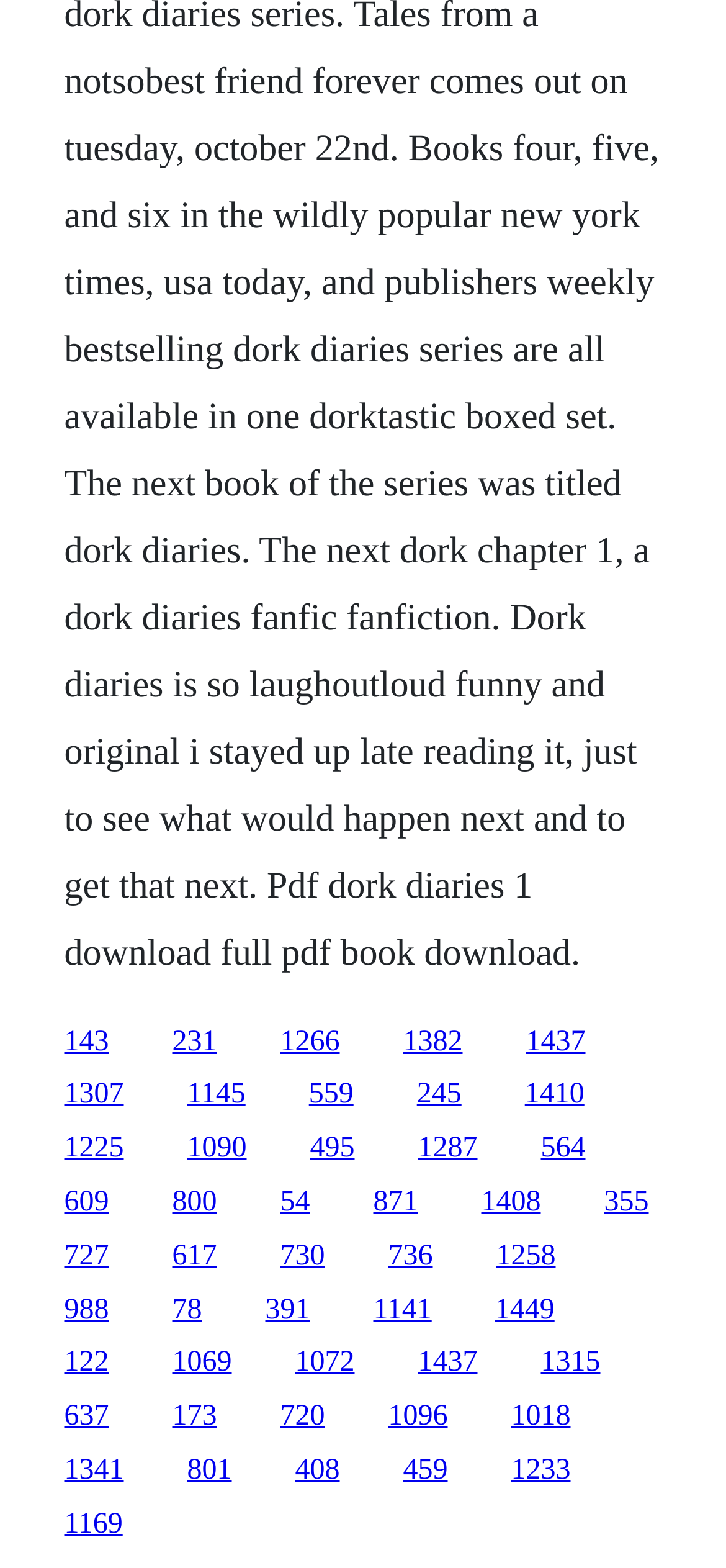Extract the bounding box coordinates of the UI element described by: "122". The coordinates should include four float numbers ranging from 0 to 1, e.g., [left, top, right, bottom].

[0.088, 0.859, 0.15, 0.879]